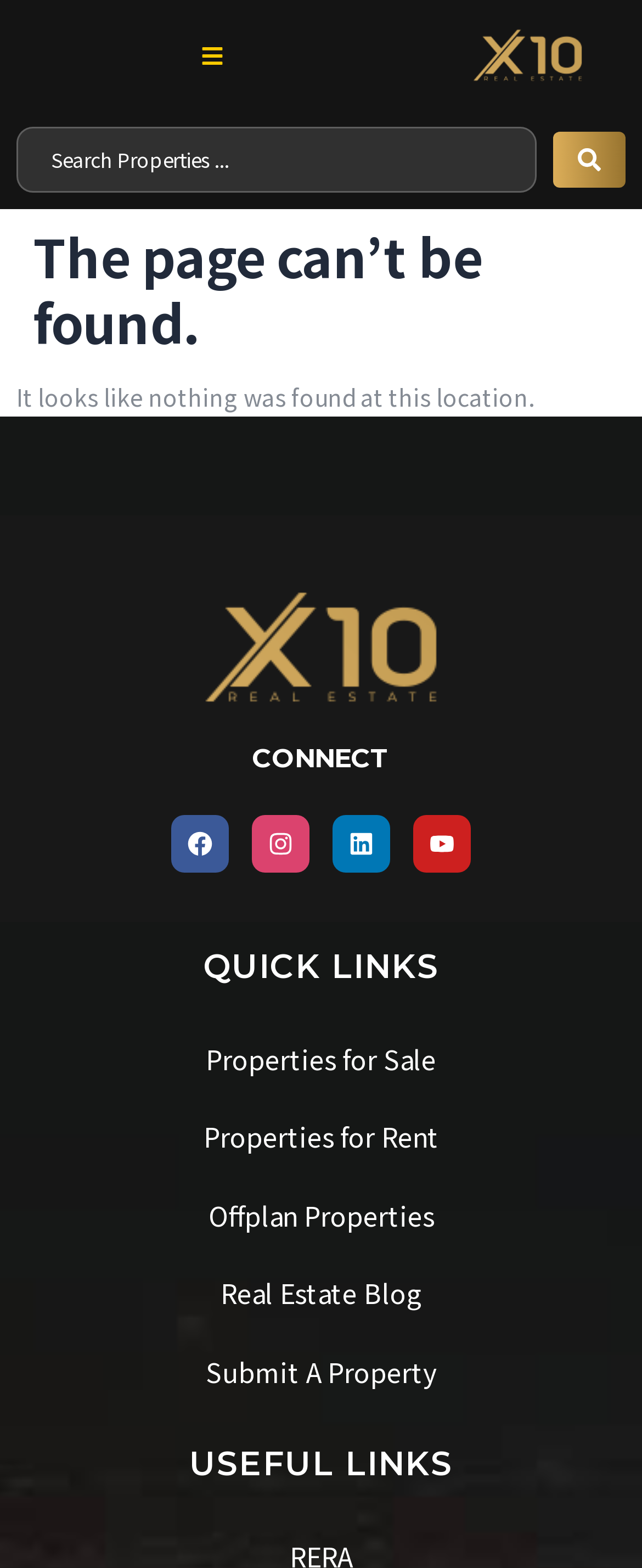What is the purpose of the search box?
Kindly offer a detailed explanation using the data available in the image.

The search box is located at the top of the webpage, and it allows users to search for specific content within the website. The search box has a placeholder text 'Search...' and a search submit button next to it.